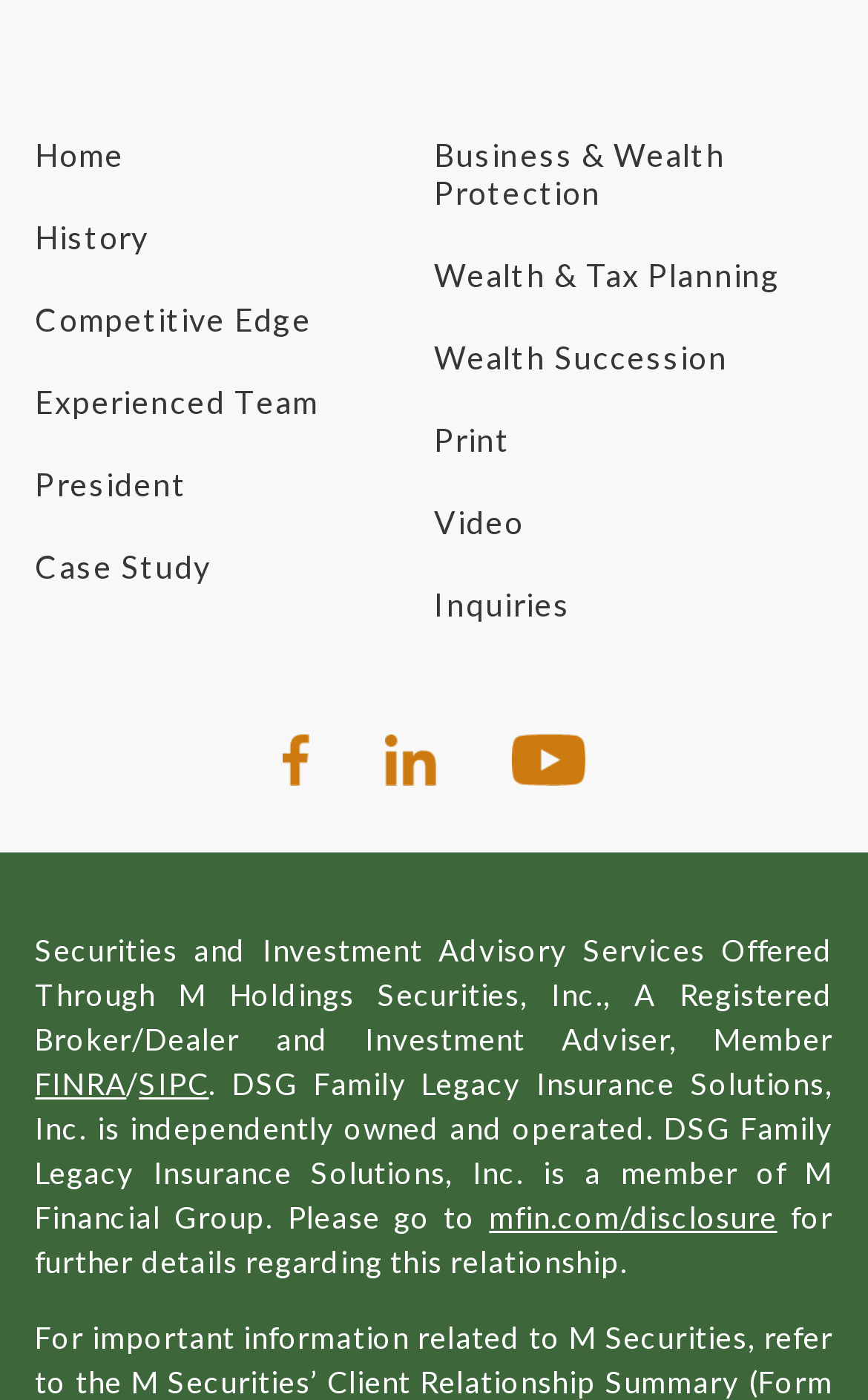What social media platforms are linked on this webpage?
Based on the screenshot, respond with a single word or phrase.

Facebook, Linkedin, Youtube